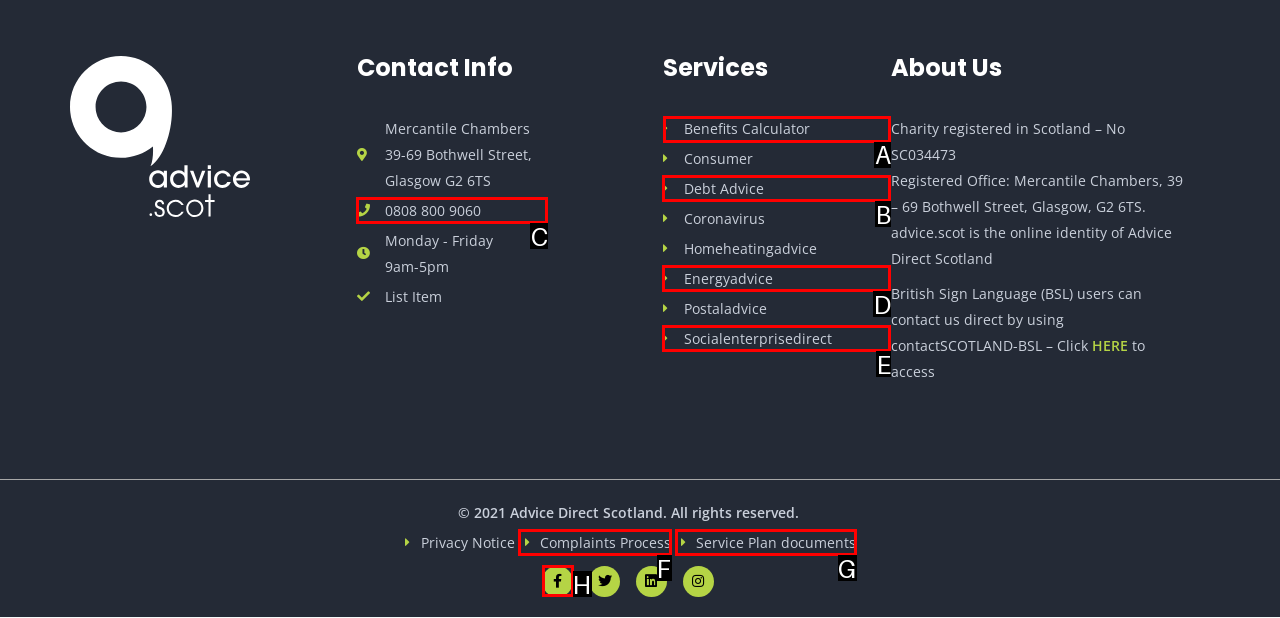To complete the task: Get benefits calculator, which option should I click? Answer with the appropriate letter from the provided choices.

A